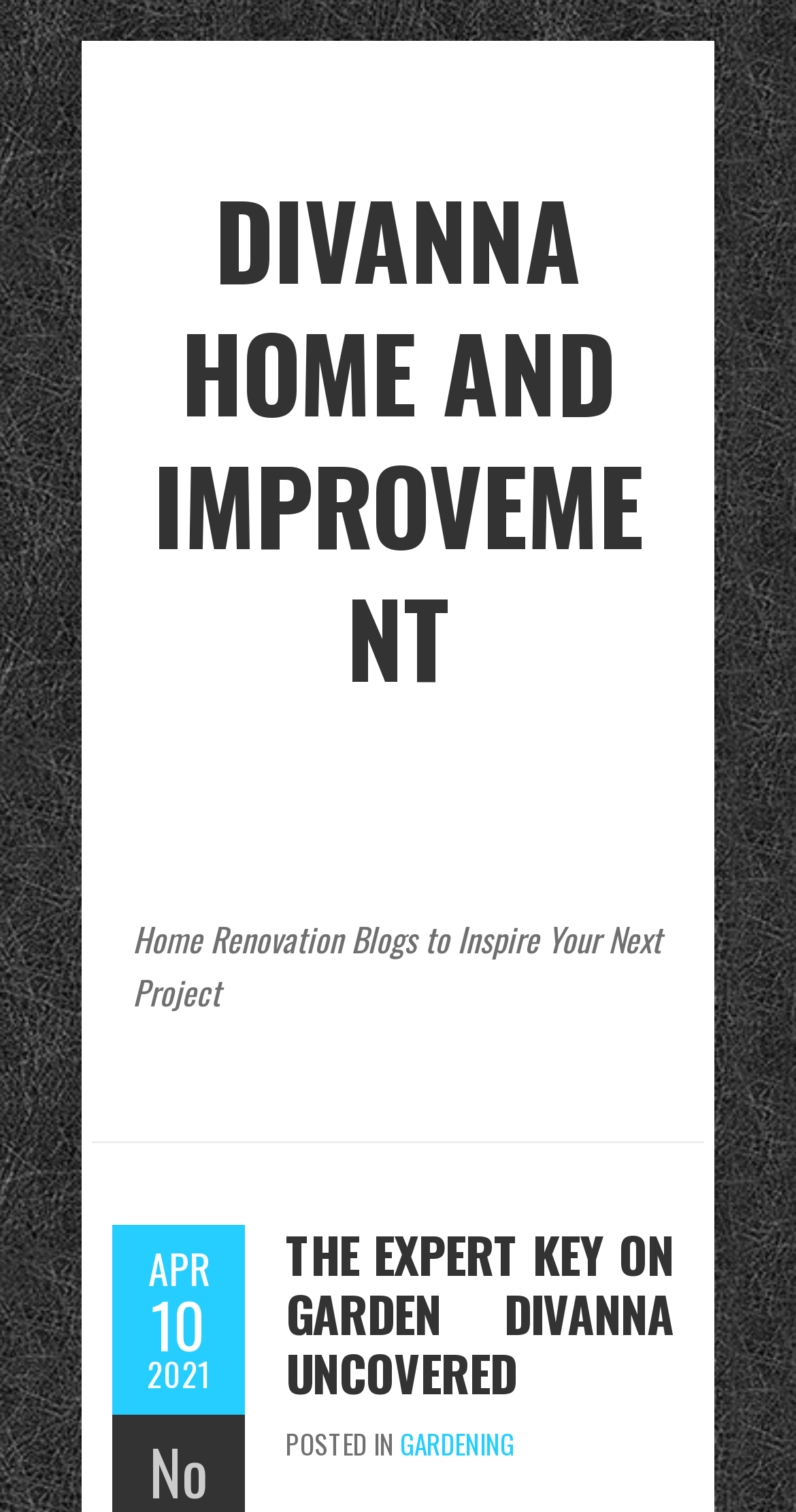Given the content of the image, can you provide a detailed answer to the question?
How many links are there in the top section?

I looked at the top section of the webpage and found a link 'DIVANNA HOME AND IMPROVEMENT' which is the only link in this section.